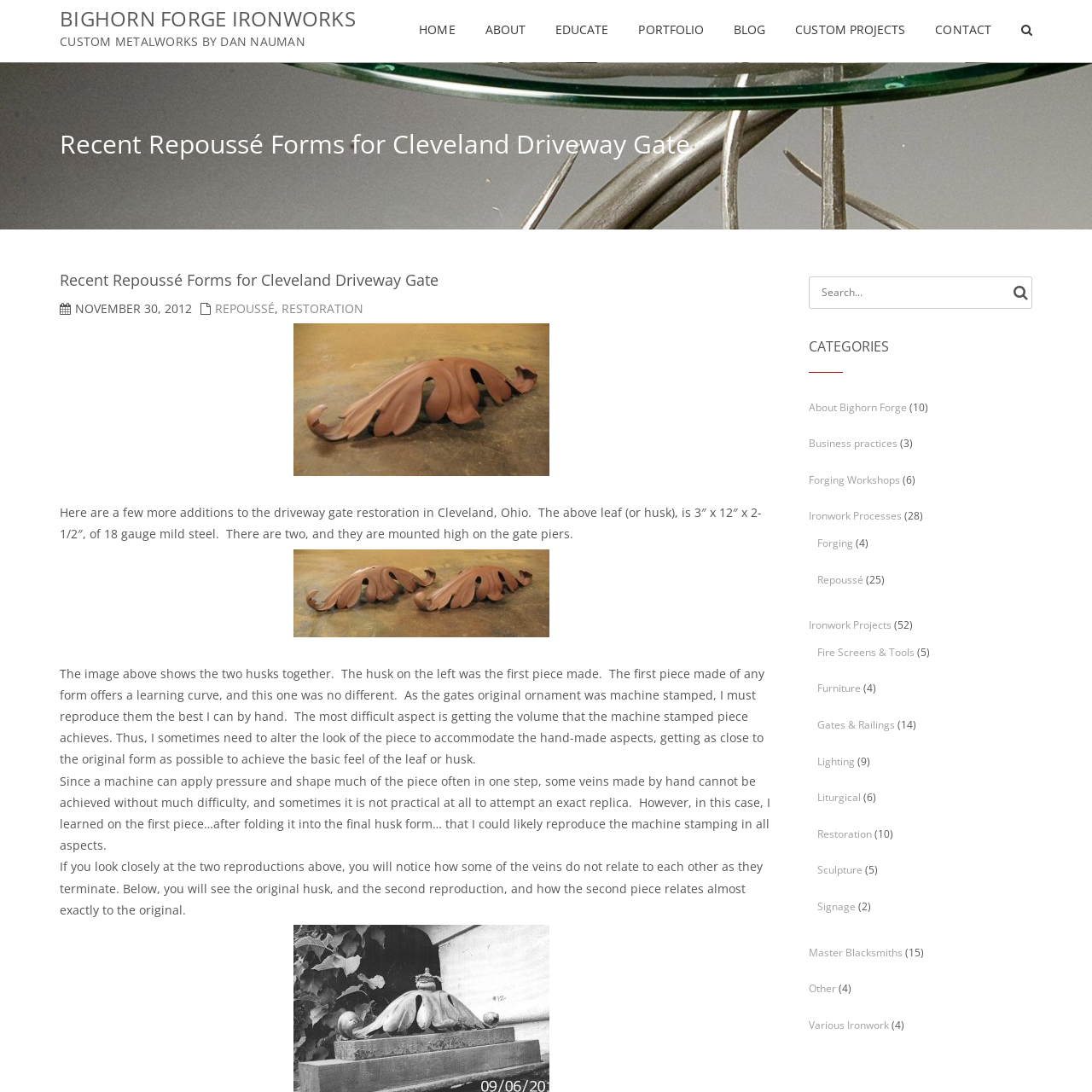Indicate the bounding box coordinates of the clickable region to achieve the following instruction: "Read the 'Recent Repoussé Forms for Cleveland Driveway Gate' article."

[0.055, 0.249, 0.717, 0.265]